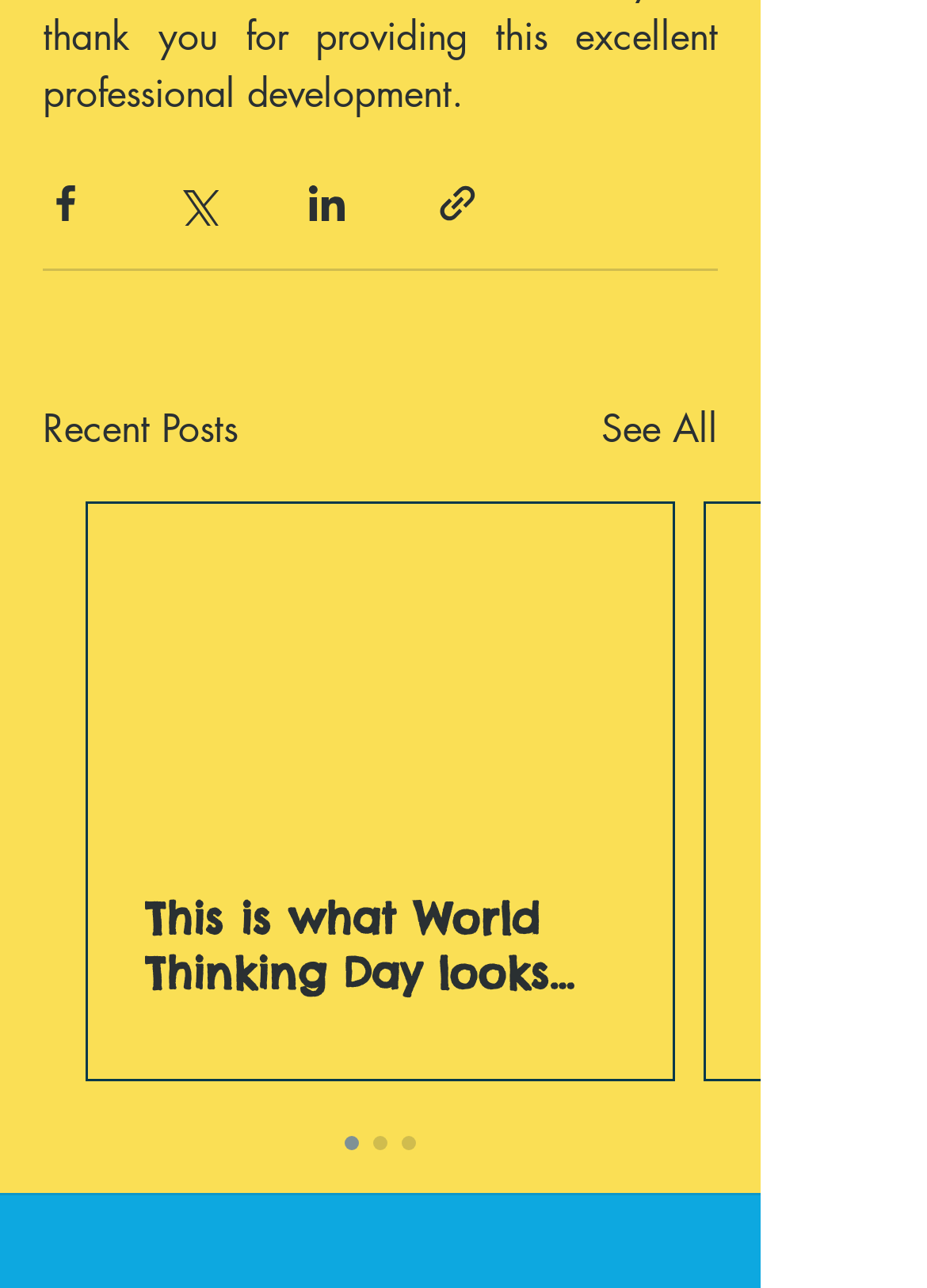Respond to the following question using a concise word or phrase: 
How many articles are currently visible?

1